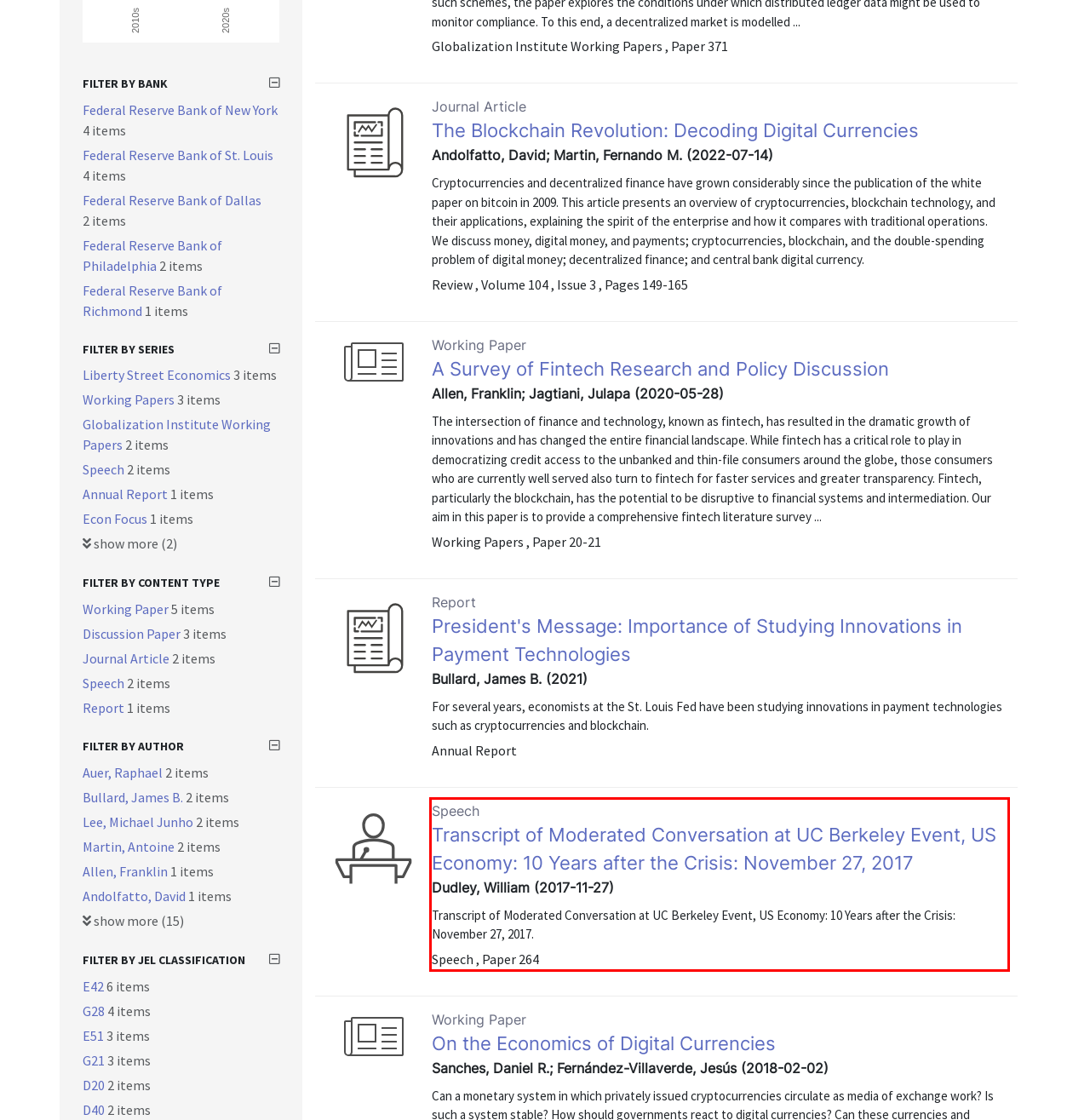Identify the text inside the red bounding box on the provided webpage screenshot by performing OCR.

Speech Transcript of Moderated Conversation at UC Berkeley Event, US Economy: 10 Years after the Crisis: November 27, 2017 Dudley, William (2017-11-27) Transcript of Moderated Conversation at UC Berkeley Event, US Economy: 10 Years after the Crisis: November 27, 2017. Speech , Paper 264